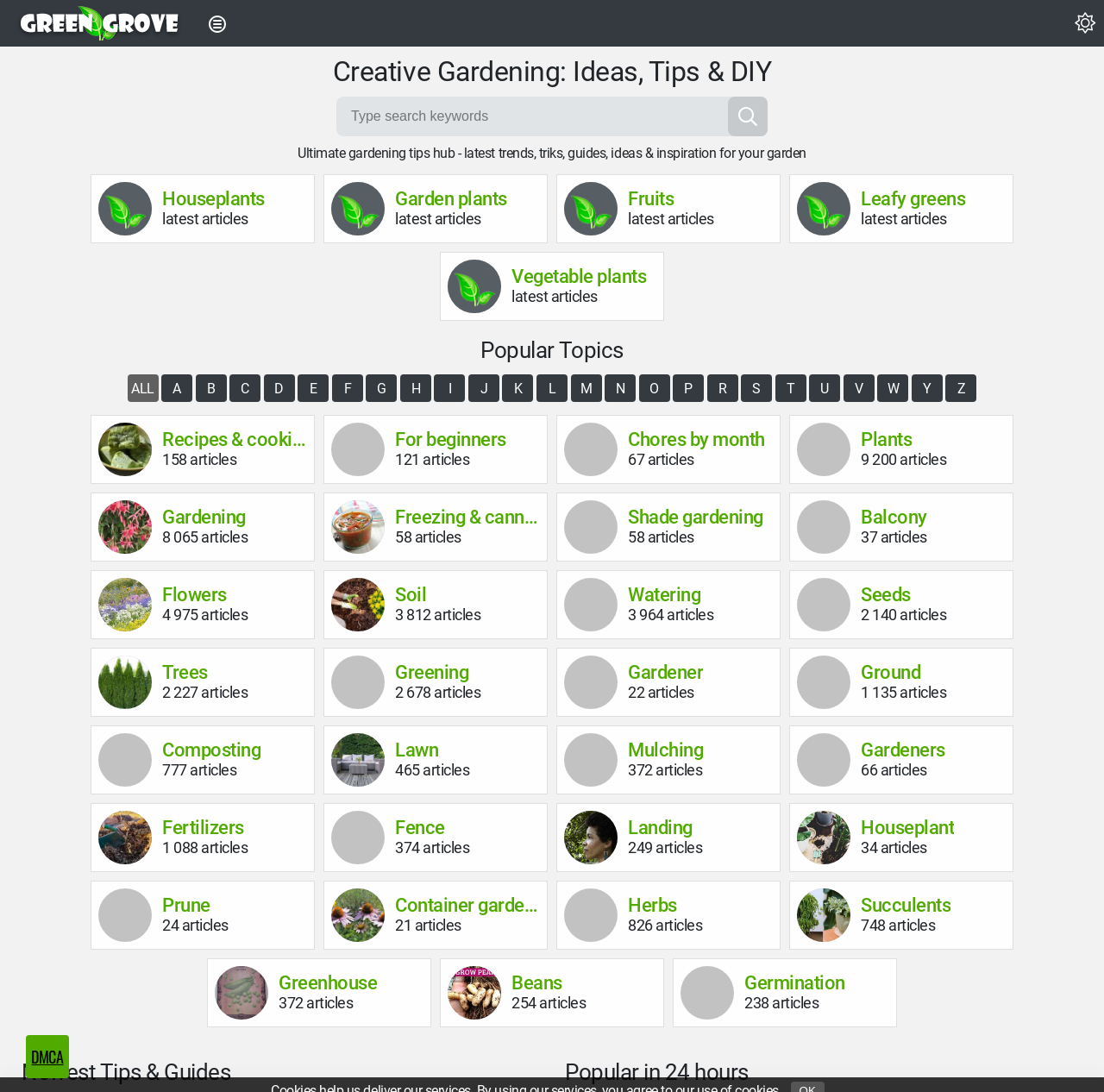Specify the bounding box coordinates of the element's area that should be clicked to execute the given instruction: "Explore houseplants". The coordinates should be four float numbers between 0 and 1, i.e., [left, top, right, bottom].

[0.089, 0.167, 0.147, 0.216]